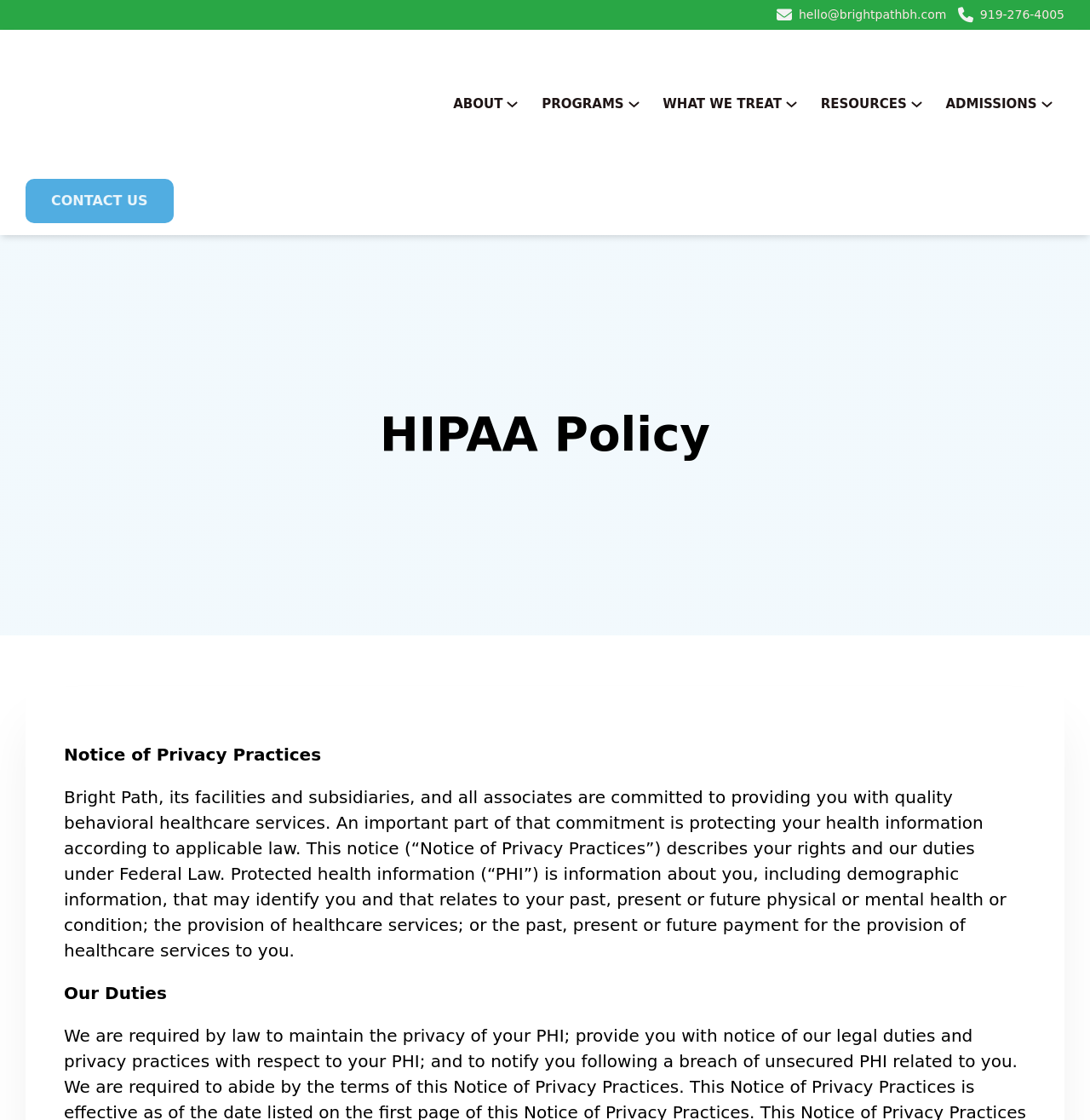What is the name of the organization?
Based on the screenshot, provide your answer in one word or phrase.

Bright Path